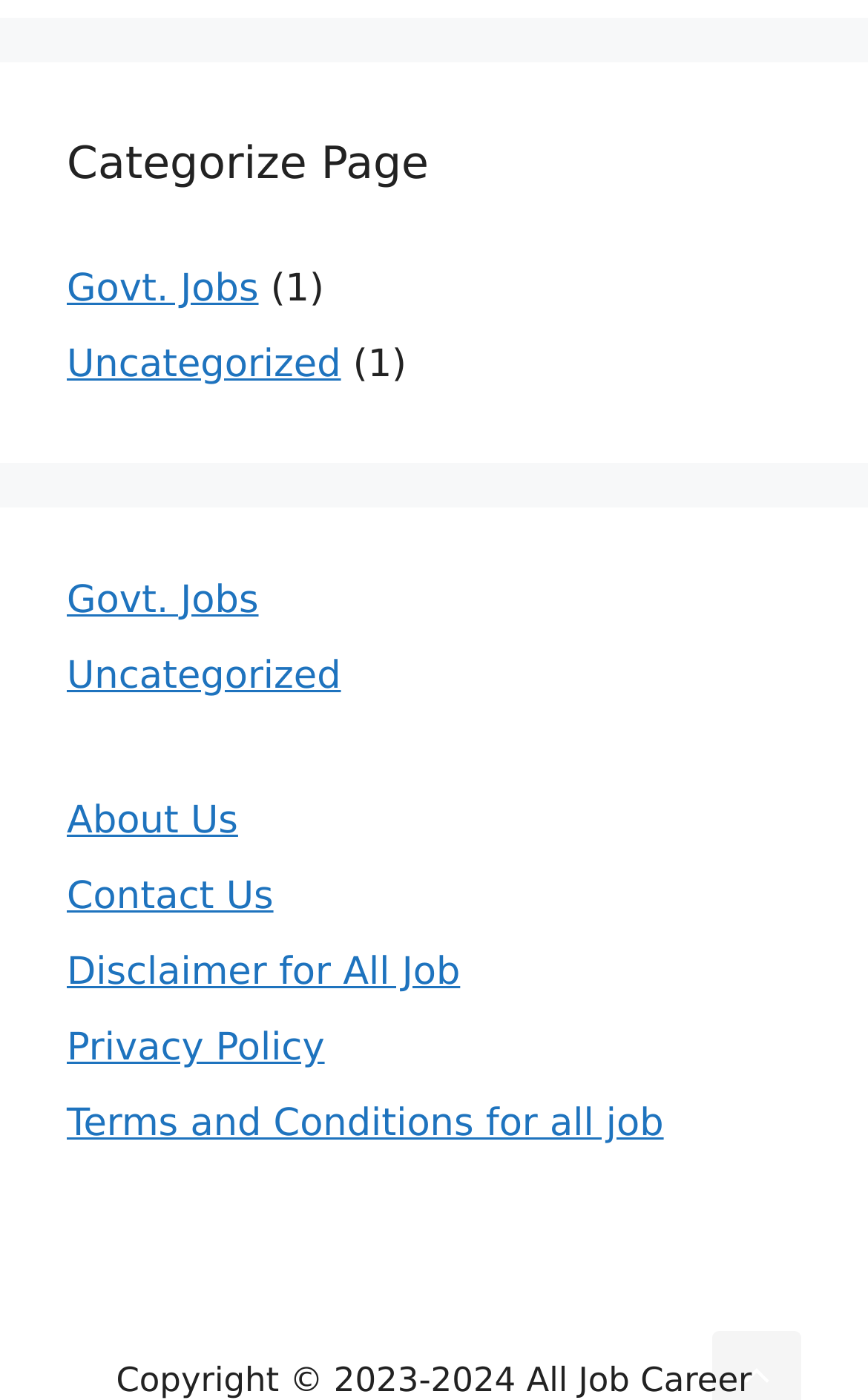Identify the bounding box coordinates of the area that should be clicked in order to complete the given instruction: "Click on Contact Us". The bounding box coordinates should be four float numbers between 0 and 1, i.e., [left, top, right, bottom].

[0.077, 0.625, 0.315, 0.657]